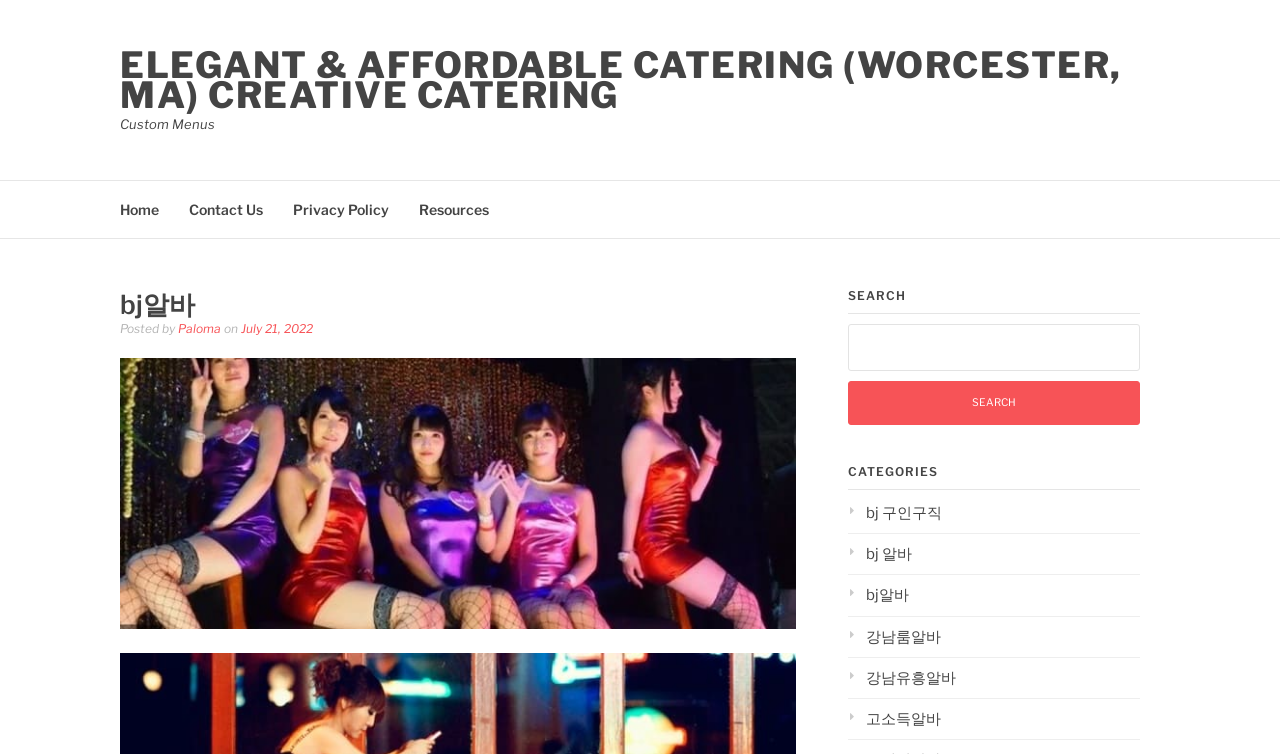What is the purpose of the search bar?
We need a detailed and meticulous answer to the question.

The search bar is located under the 'SEARCH' heading, and it has a textbox with a placeholder text 'Search for:' and a search button. This suggests that the purpose of the search bar is to search for specific content on the webpage.